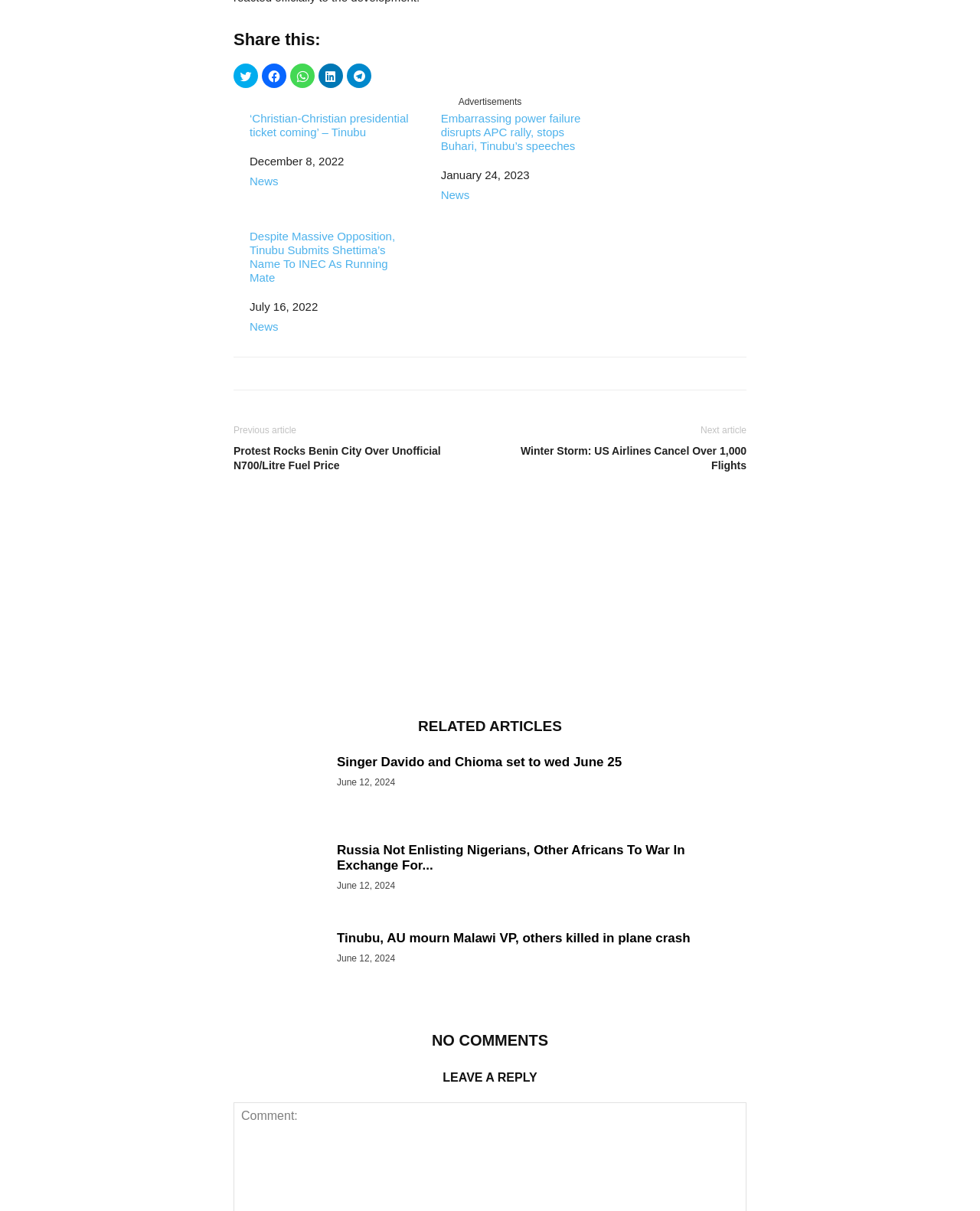Pinpoint the bounding box coordinates of the element that must be clicked to accomplish the following instruction: "Leave a reply". The coordinates should be in the format of four float numbers between 0 and 1, i.e., [left, top, right, bottom].

[0.238, 0.881, 0.762, 0.9]